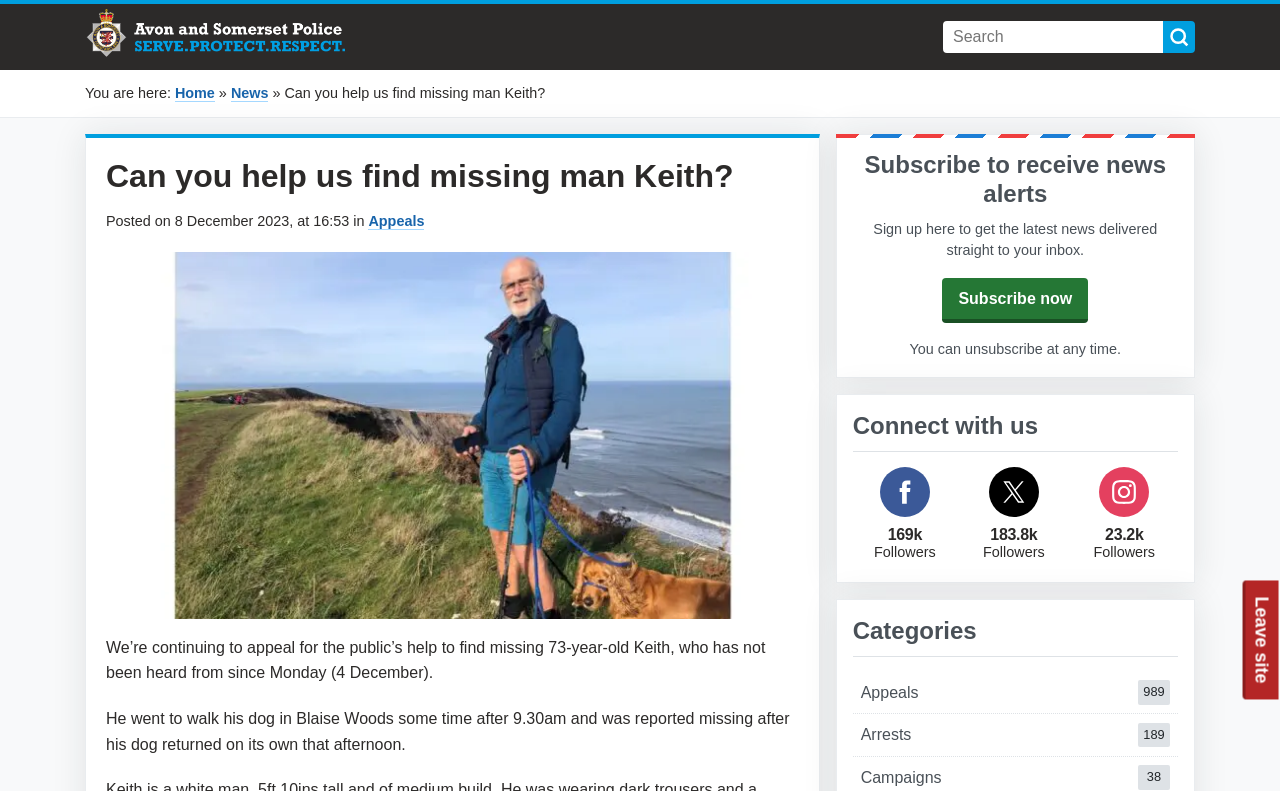Determine the bounding box coordinates of the section to be clicked to follow the instruction: "Visit Avon and Somerset Police homepage". The coordinates should be given as four float numbers between 0 and 1, formatted as [left, top, right, bottom].

[0.066, 0.015, 0.276, 0.078]